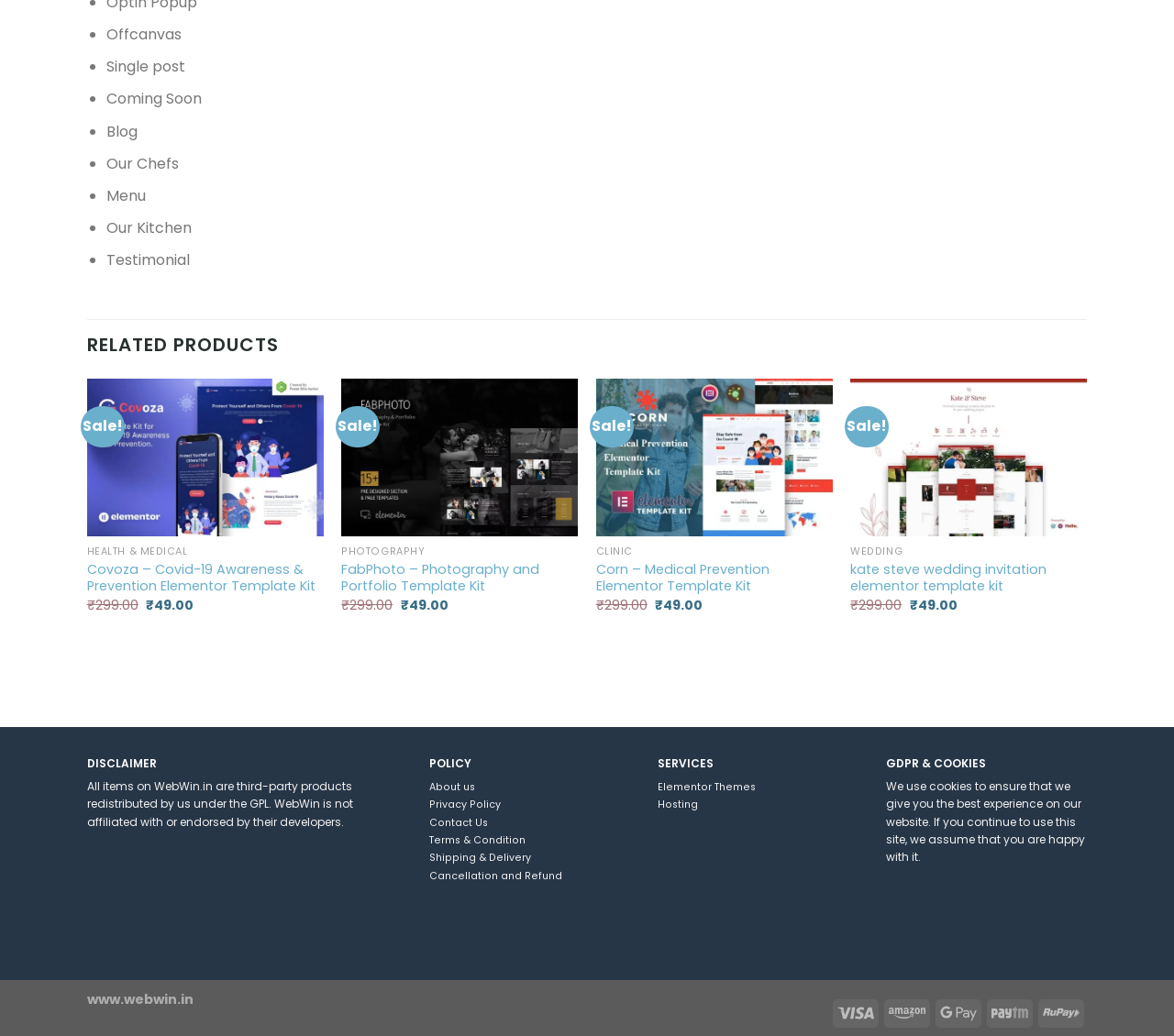Can you find the bounding box coordinates for the element that needs to be clicked to execute this instruction: "Read disclaimer"? The coordinates should be given as four float numbers between 0 and 1, i.e., [left, top, right, bottom].

[0.074, 0.728, 0.342, 0.745]